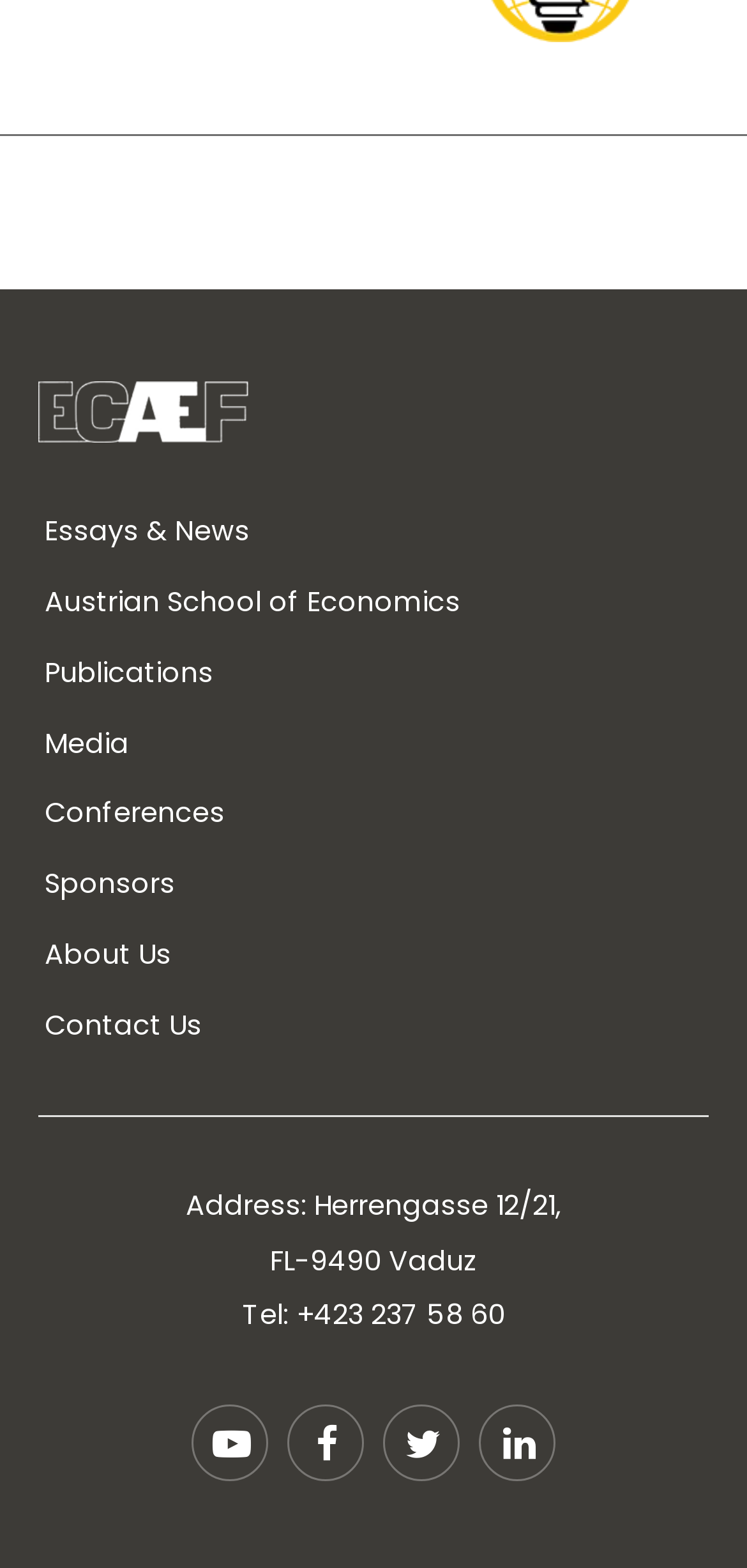What is the address of the organization?
Could you please answer the question thoroughly and with as much detail as possible?

I found the address by looking at the static text elements at the bottom of the page, which provide the address as 'Herrengasse 12/21,' and 'FL-9490 Vaduz'.